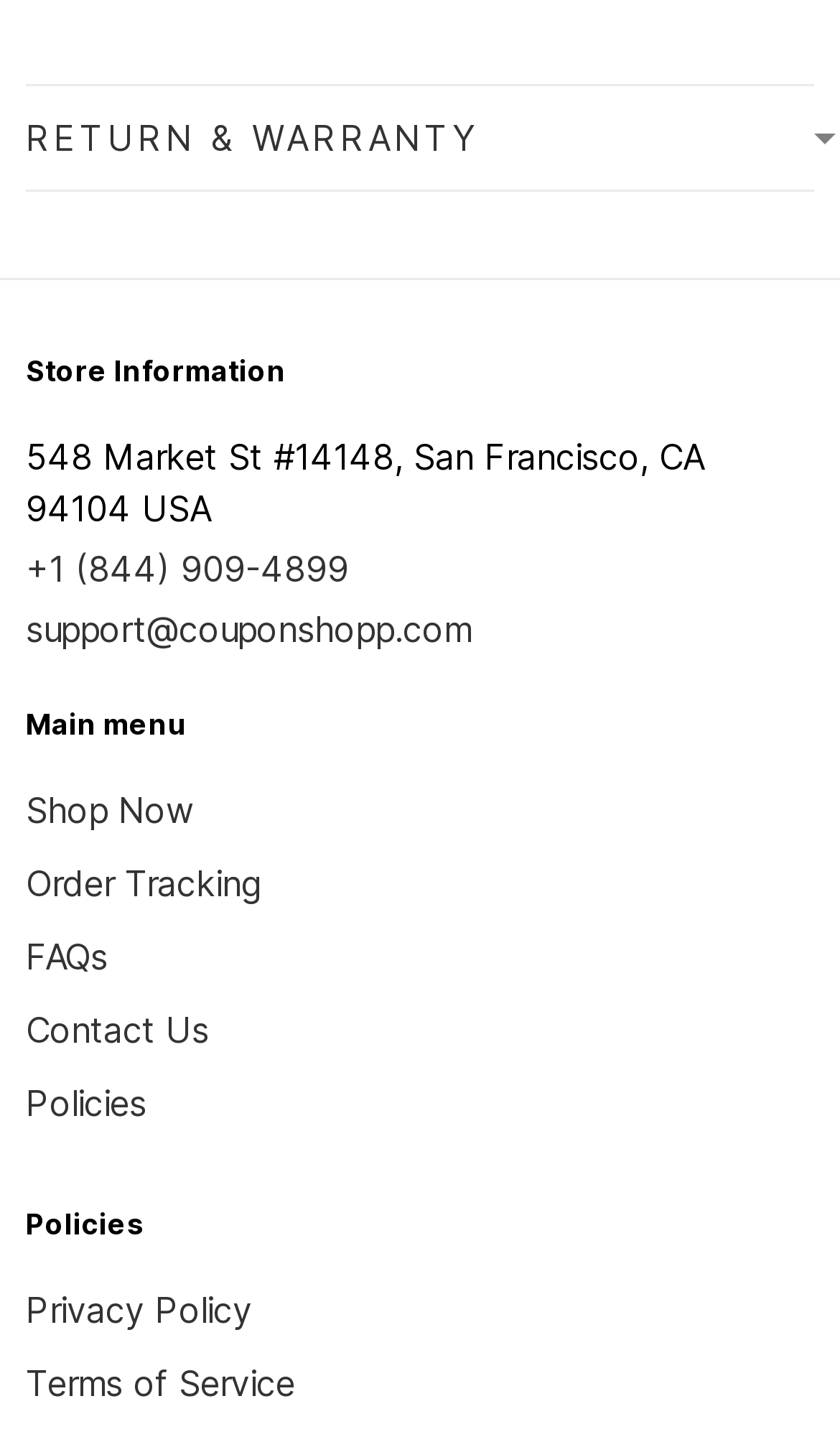Find the bounding box coordinates for the HTML element described in this sentence: "Terms of Service". Provide the coordinates as four float numbers between 0 and 1, in the format [left, top, right, bottom].

[0.031, 0.819, 0.351, 0.849]